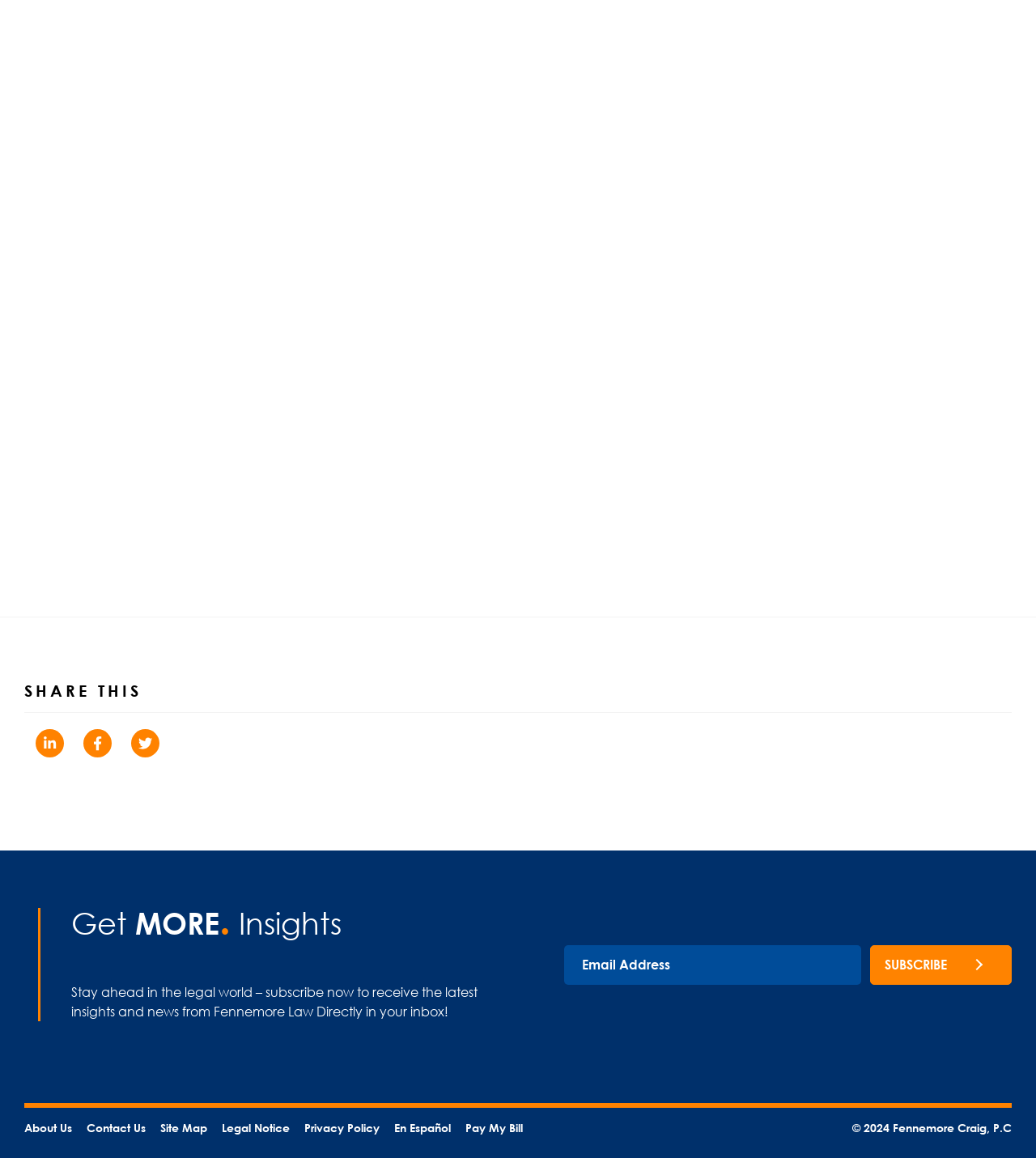Locate the bounding box coordinates of the element to click to perform the following action: 'Subscribe to receive the latest insights and news'. The coordinates should be given as four float values between 0 and 1, in the form of [left, top, right, bottom].

[0.84, 0.816, 0.977, 0.85]